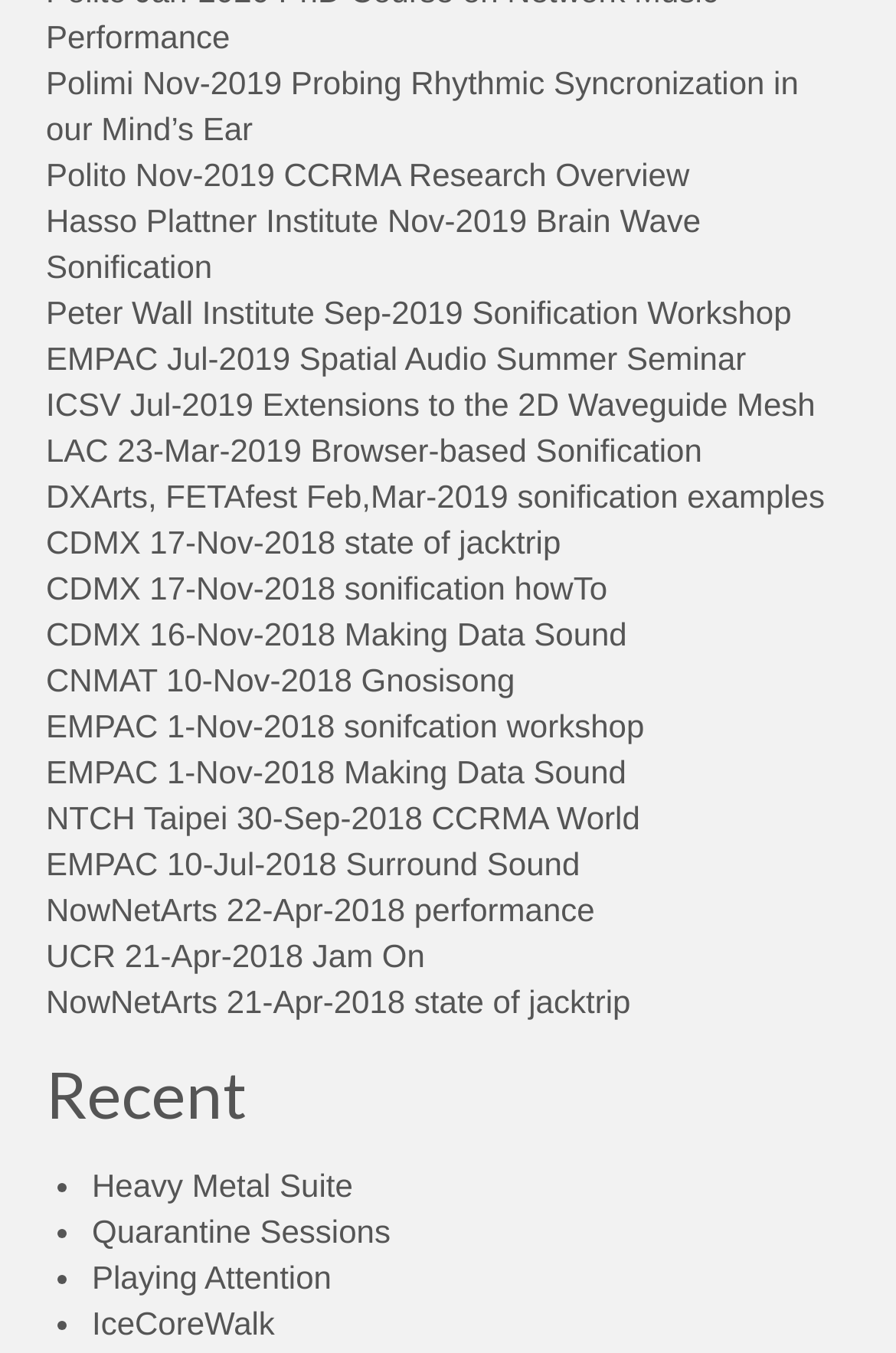Find the bounding box coordinates of the element to click in order to complete the given instruction: "Click on the link to Polimi Nov-2019 Probing Rhythmic Syncronization in our Mind’s Ear."

[0.051, 0.048, 0.891, 0.109]